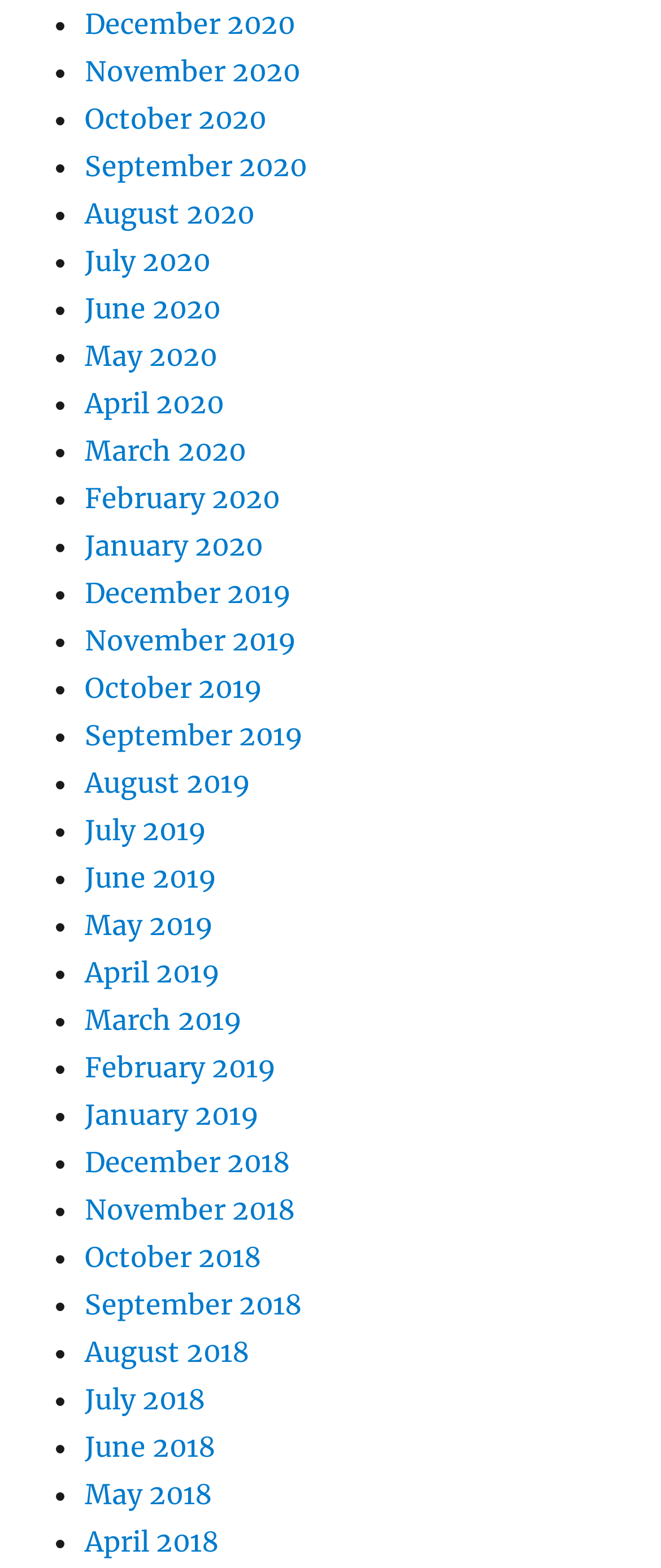Provide the bounding box coordinates of the area you need to click to execute the following instruction: "check facilities".

None